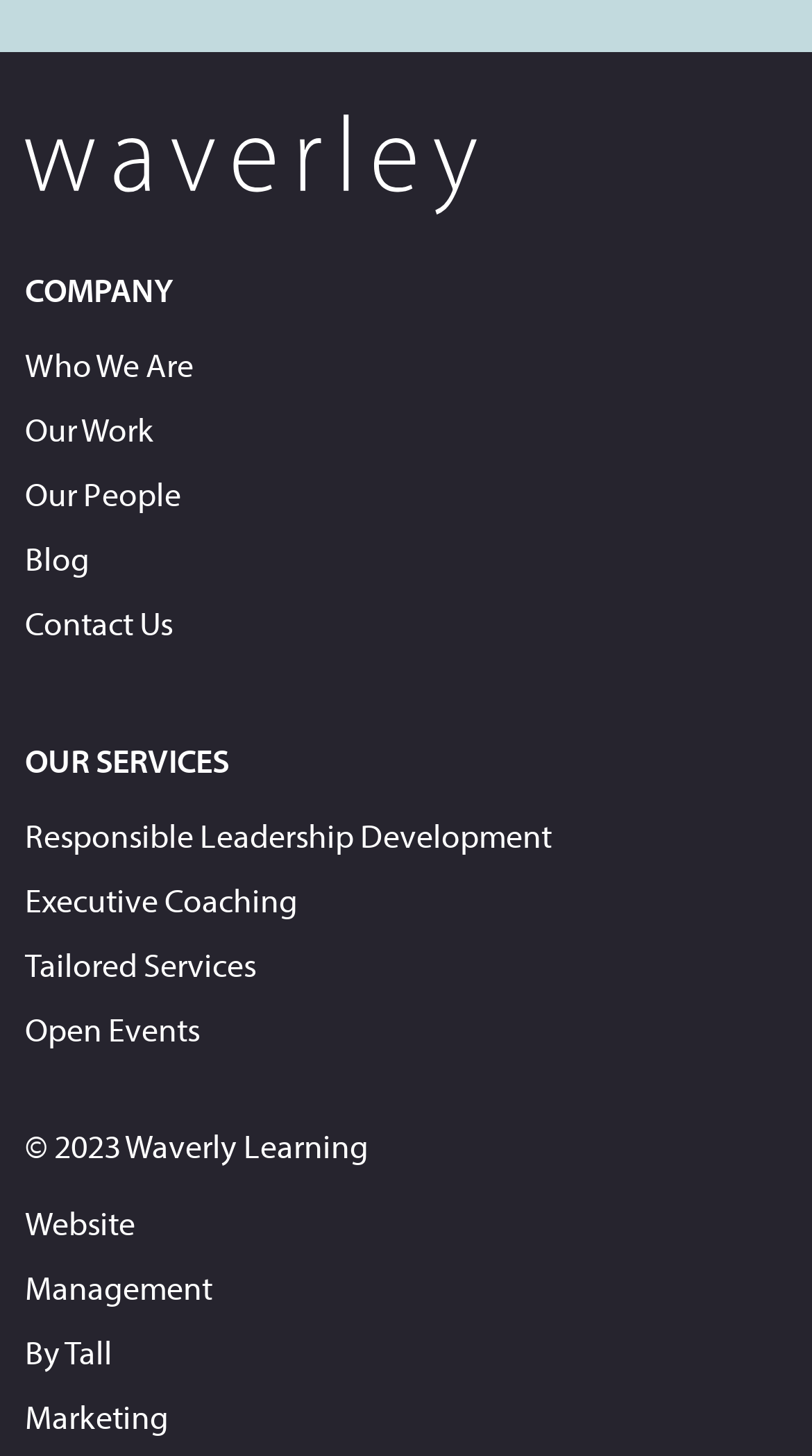Extract the bounding box coordinates for the UI element described by the text: "Tailored Services". The coordinates should be in the form of [left, top, right, bottom] with values between 0 and 1.

[0.031, 0.649, 0.315, 0.677]